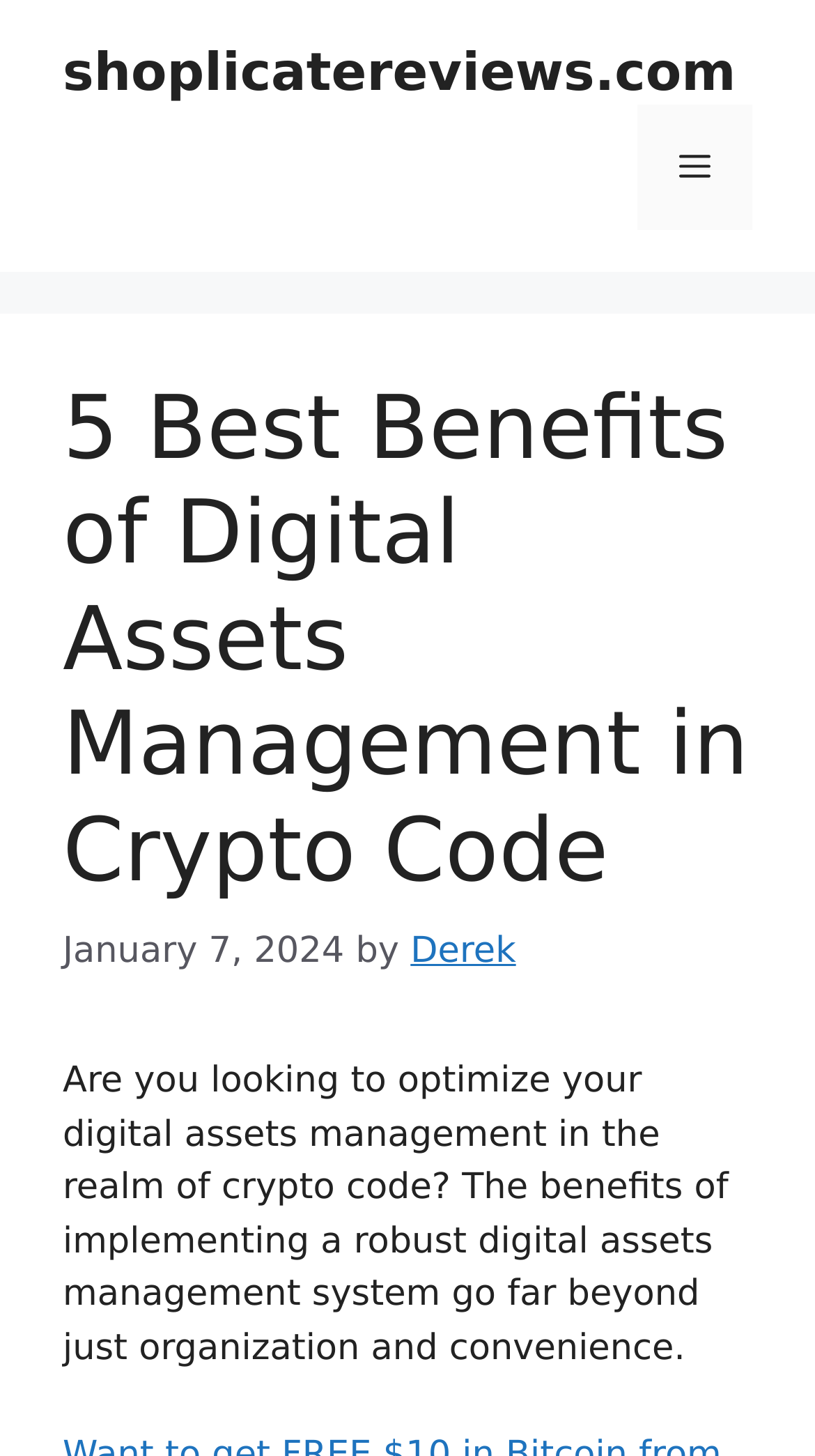What is the purpose of the button in the navigation?
Look at the image and answer the question with a single word or phrase.

Menu